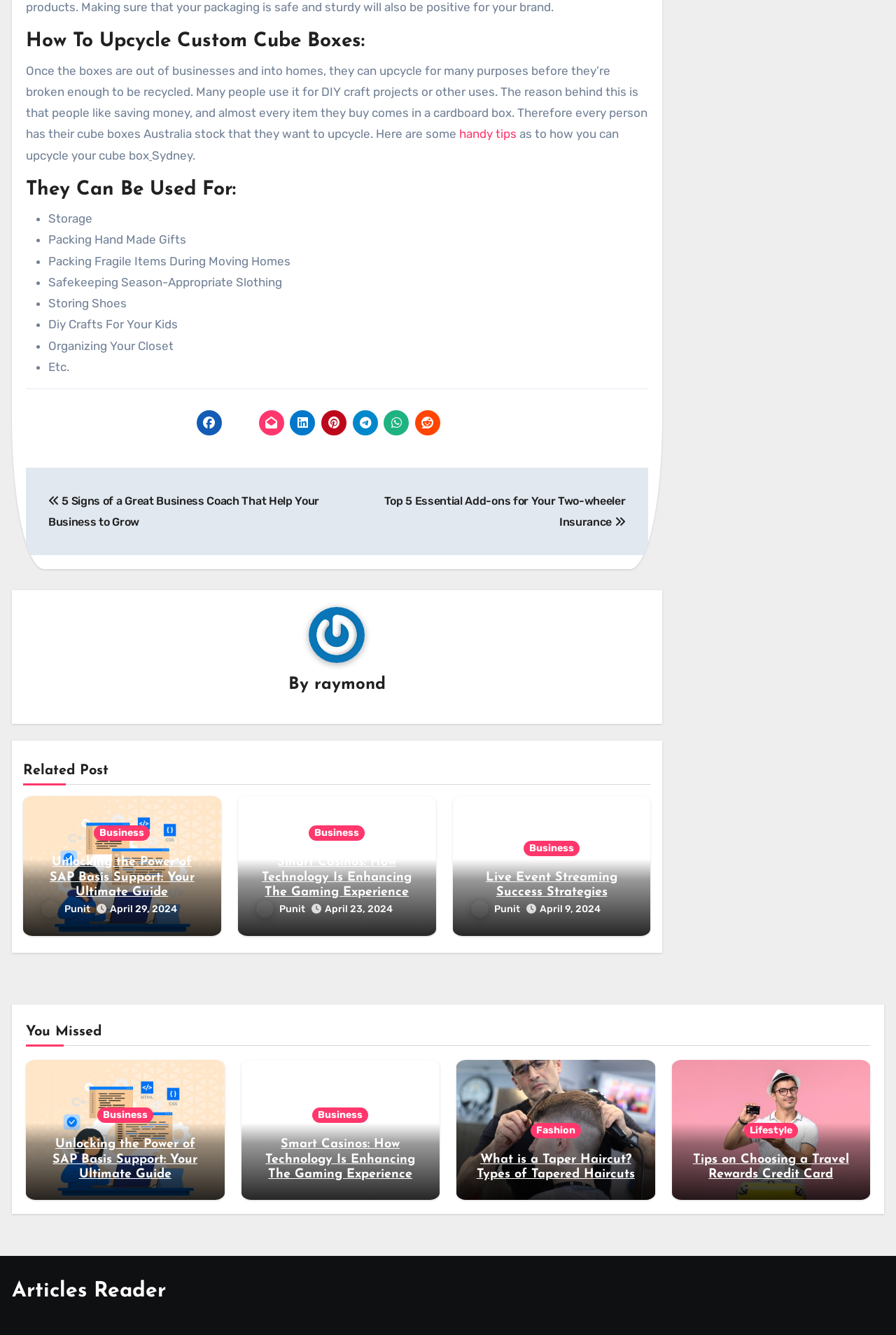Pinpoint the bounding box coordinates of the clickable area necessary to execute the following instruction: "Click on the 'handy tips' link". The coordinates should be given as four float numbers between 0 and 1, namely [left, top, right, bottom].

[0.512, 0.095, 0.577, 0.106]